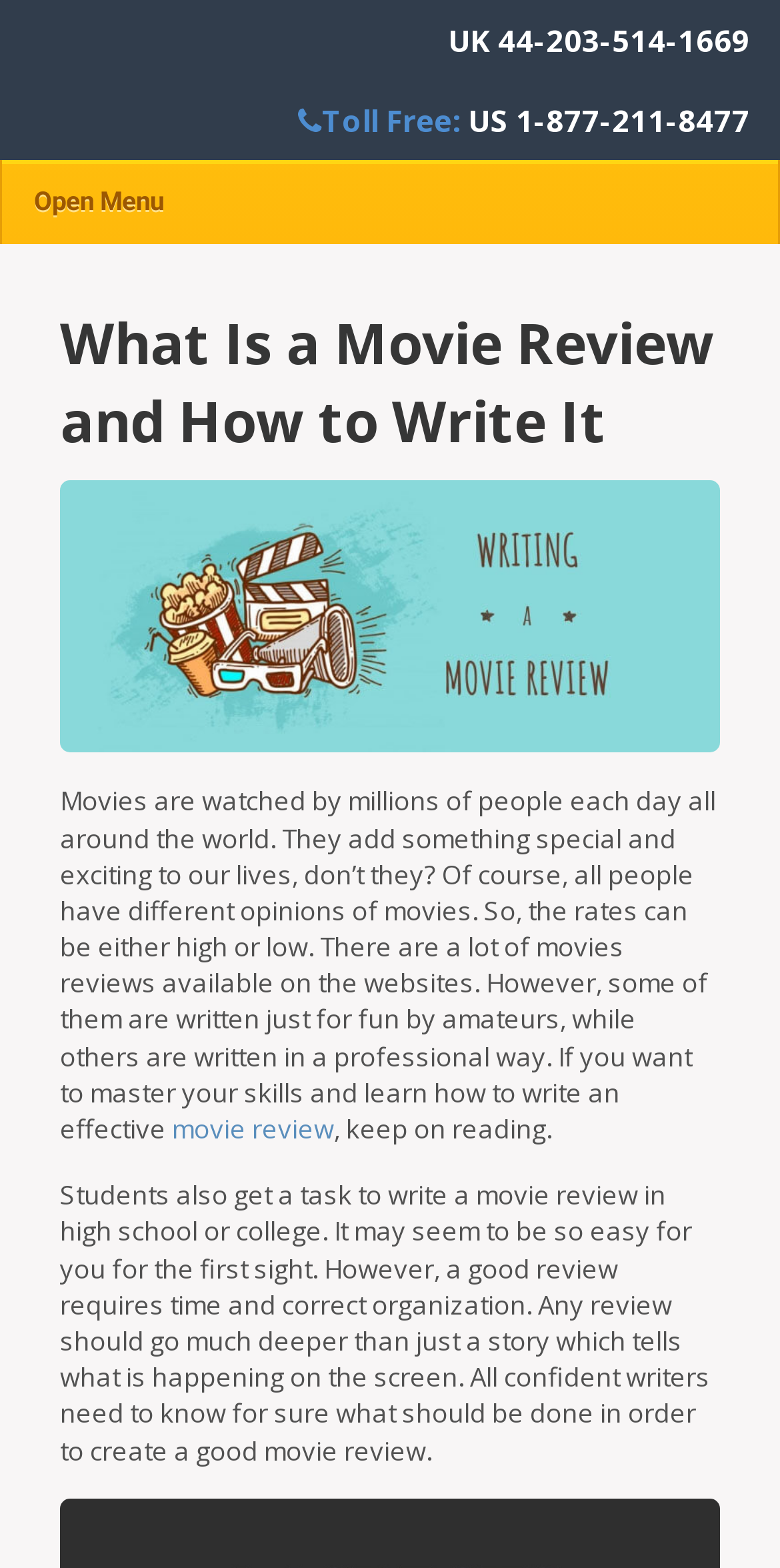Illustrate the webpage with a detailed description.

The webpage is a guide on how to write a good movie review. At the top, there is a section with contact information, including a UK phone number and a US phone number, along with a "Toll Free" label. Next to this section, there is an "Open Menu" button.

Below the contact information, there is a main heading that reads "What Is a Movie Review and How to Write It". This heading is followed by a paragraph of text that discusses the importance of movie reviews and how they can be written by both amateurs and professionals. The text also mentions that the webpage will provide guidance on how to write an effective movie review.

The paragraph contains a link to the phrase "movie review", which is highlighted as a key concept. The text continues below, explaining that students are often tasked with writing movie reviews in school and that a good review requires time and organization. The text concludes by stating that confident writers need to know how to create a good movie review.

Overall, the webpage appears to be an educational resource that provides guidance on how to write a well-structured and effective movie review.